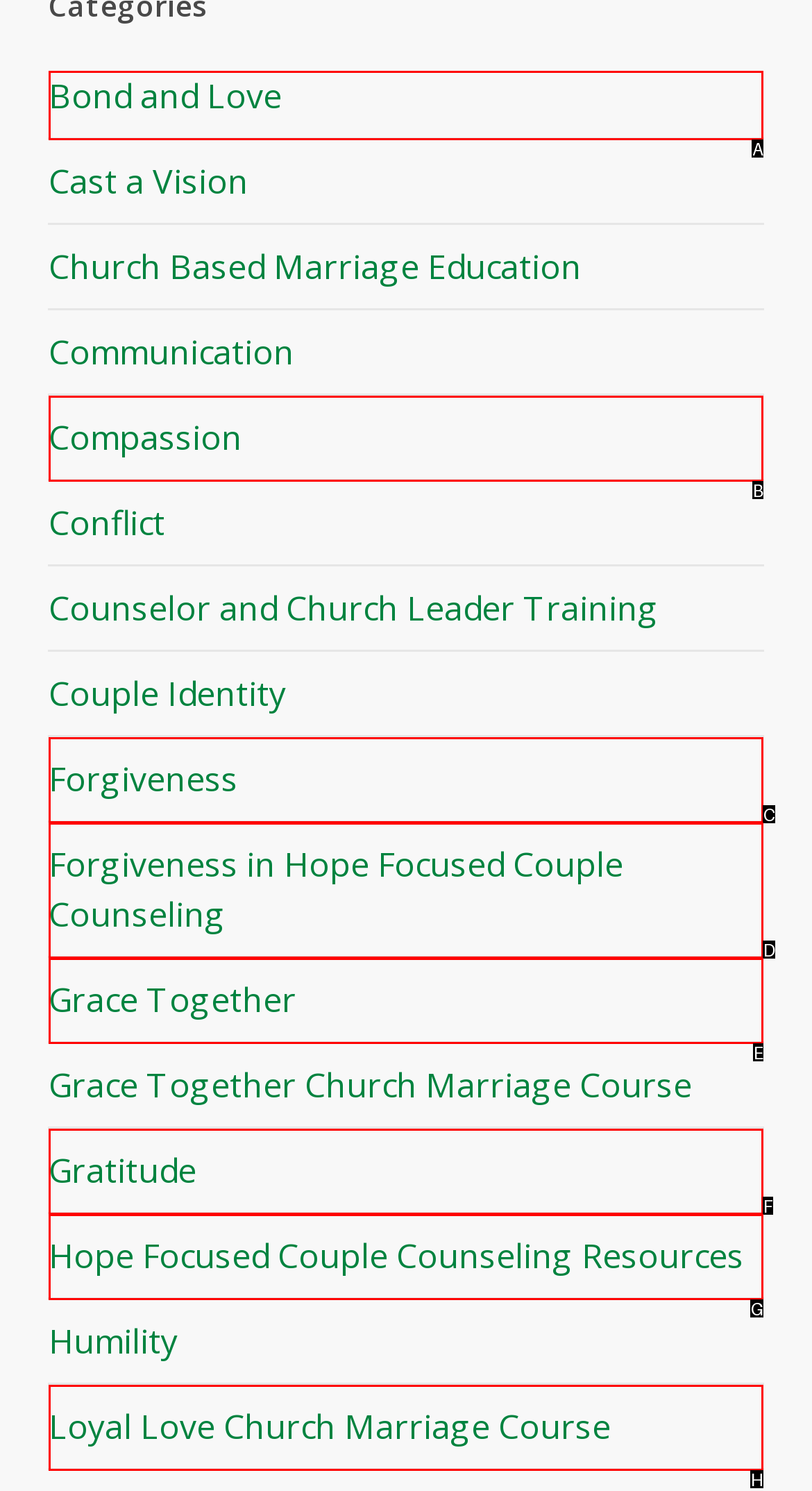Match the description: Gratitude to the appropriate HTML element. Respond with the letter of your selected option.

F